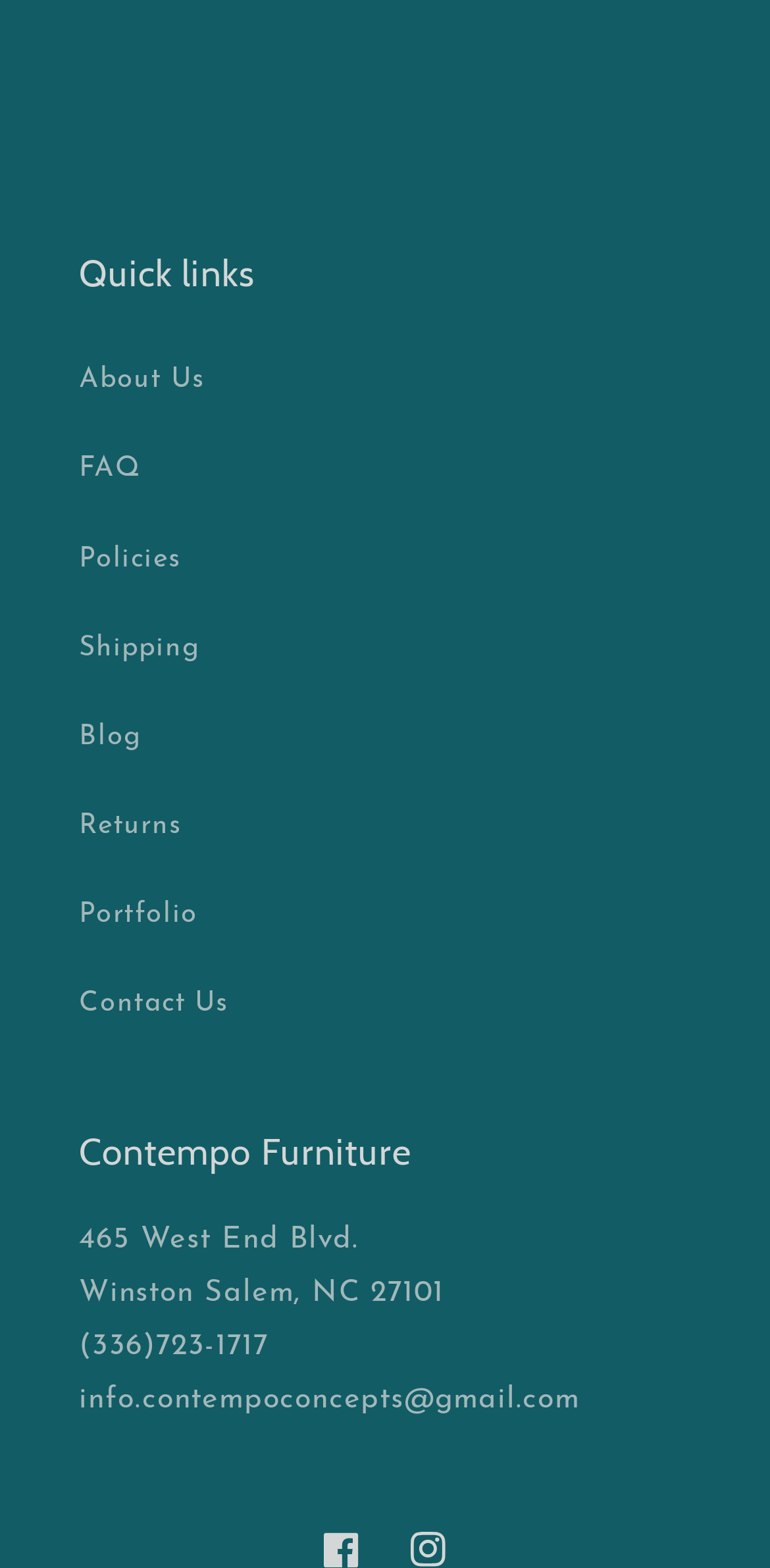Pinpoint the bounding box coordinates of the clickable area needed to execute the instruction: "click on About Us". The coordinates should be specified as four float numbers between 0 and 1, i.e., [left, top, right, bottom].

[0.103, 0.214, 0.897, 0.271]